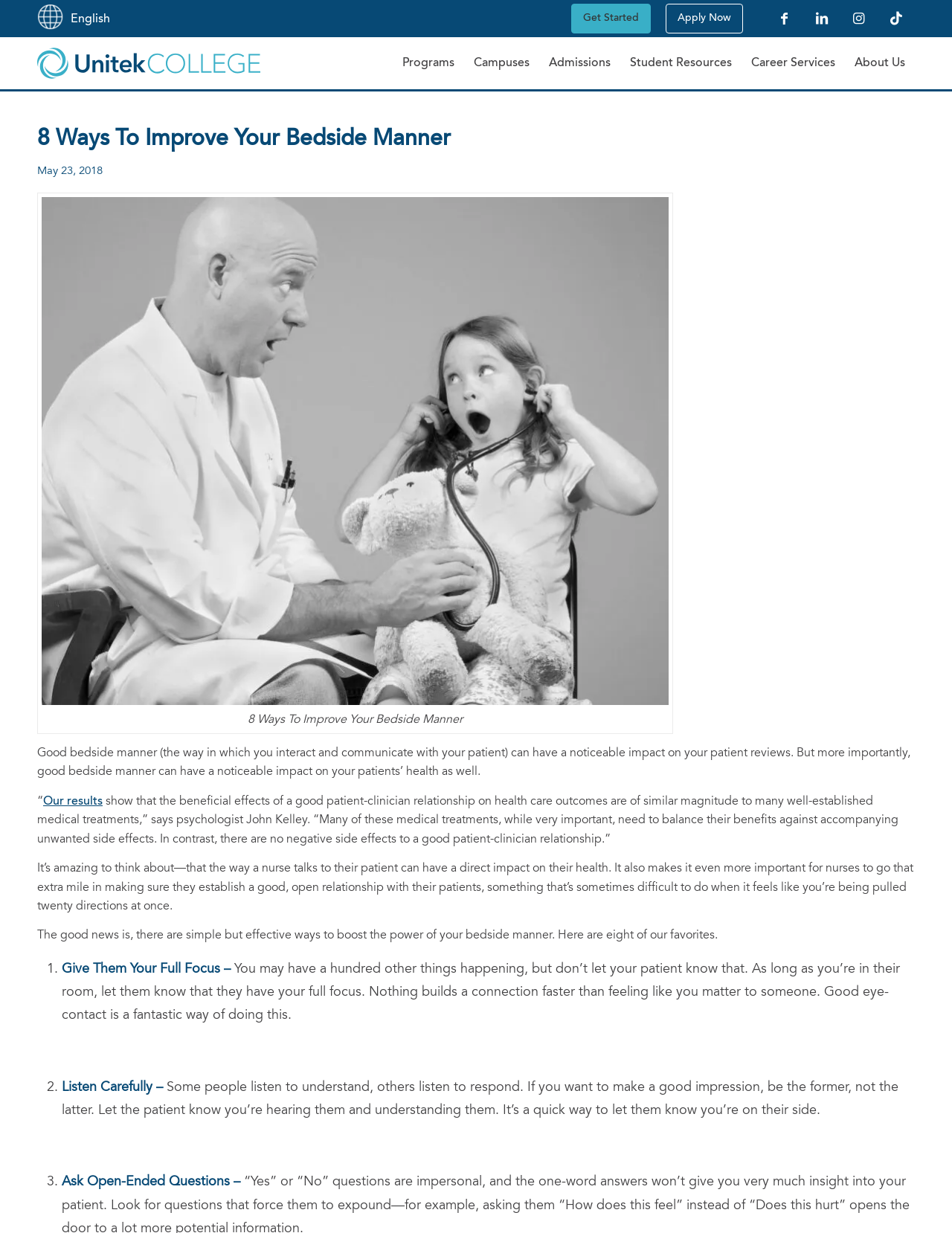Locate the bounding box coordinates of the element's region that should be clicked to carry out the following instruction: "Click the Apply Now link". The coordinates need to be four float numbers between 0 and 1, i.e., [left, top, right, bottom].

[0.699, 0.003, 0.78, 0.027]